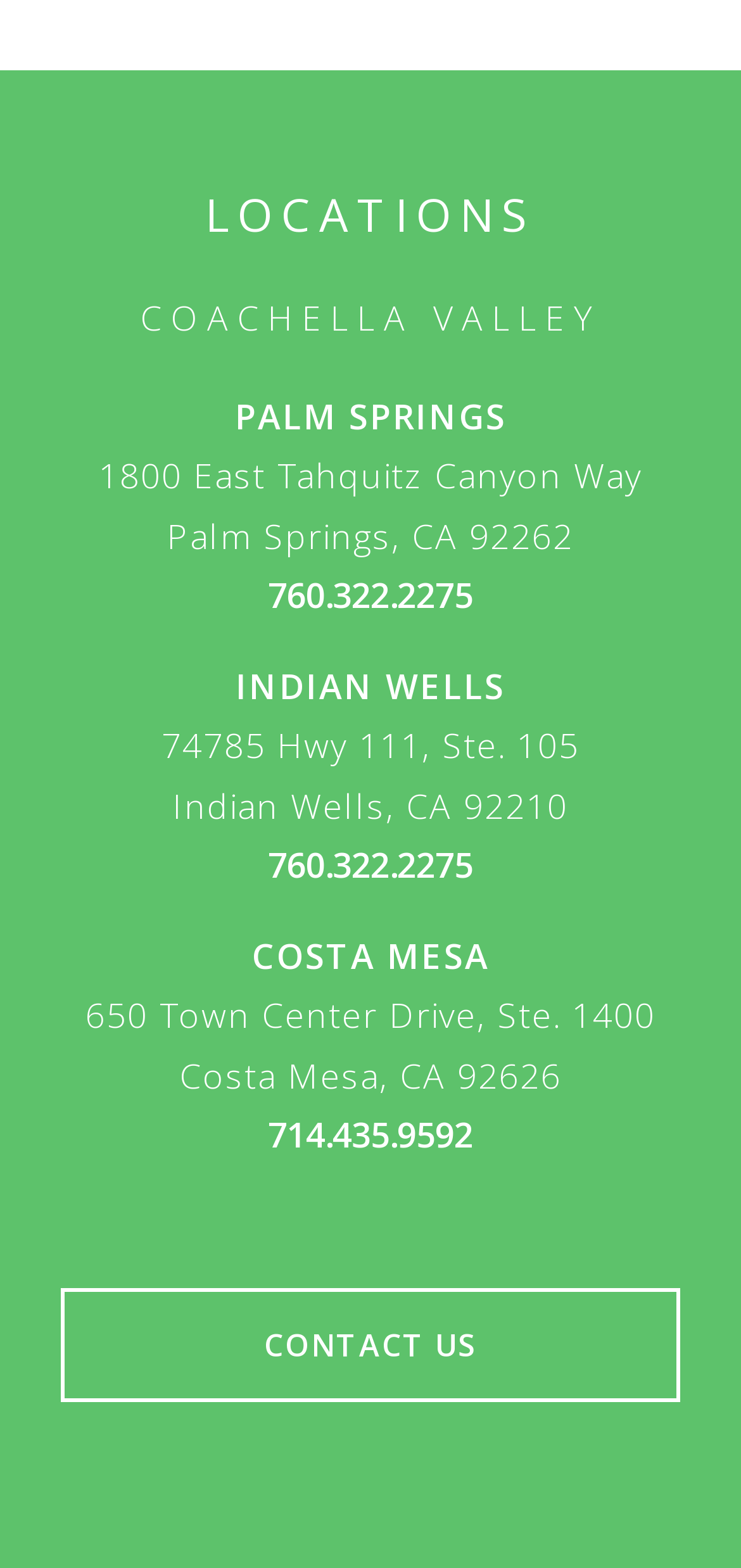Please give a concise answer to this question using a single word or phrase: 
What is the city for the third location?

Costa Mesa